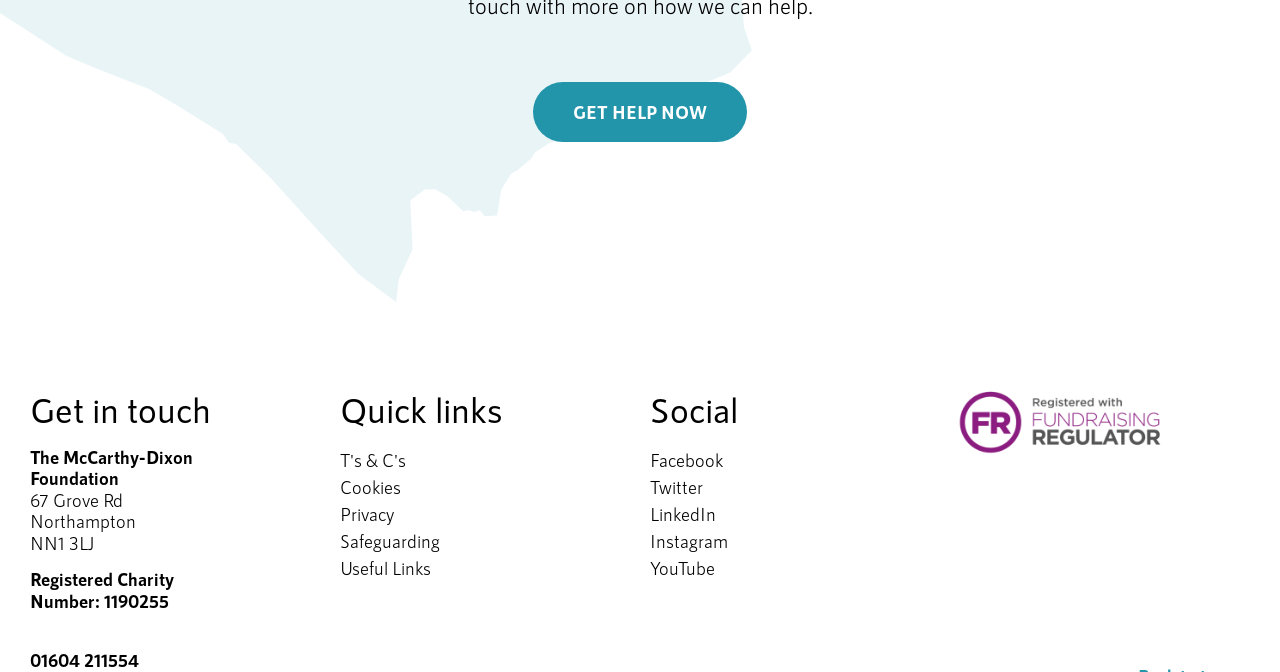Identify the bounding box coordinates of the area you need to click to perform the following instruction: "Check 'Facebook'".

[0.508, 0.665, 0.734, 0.705]